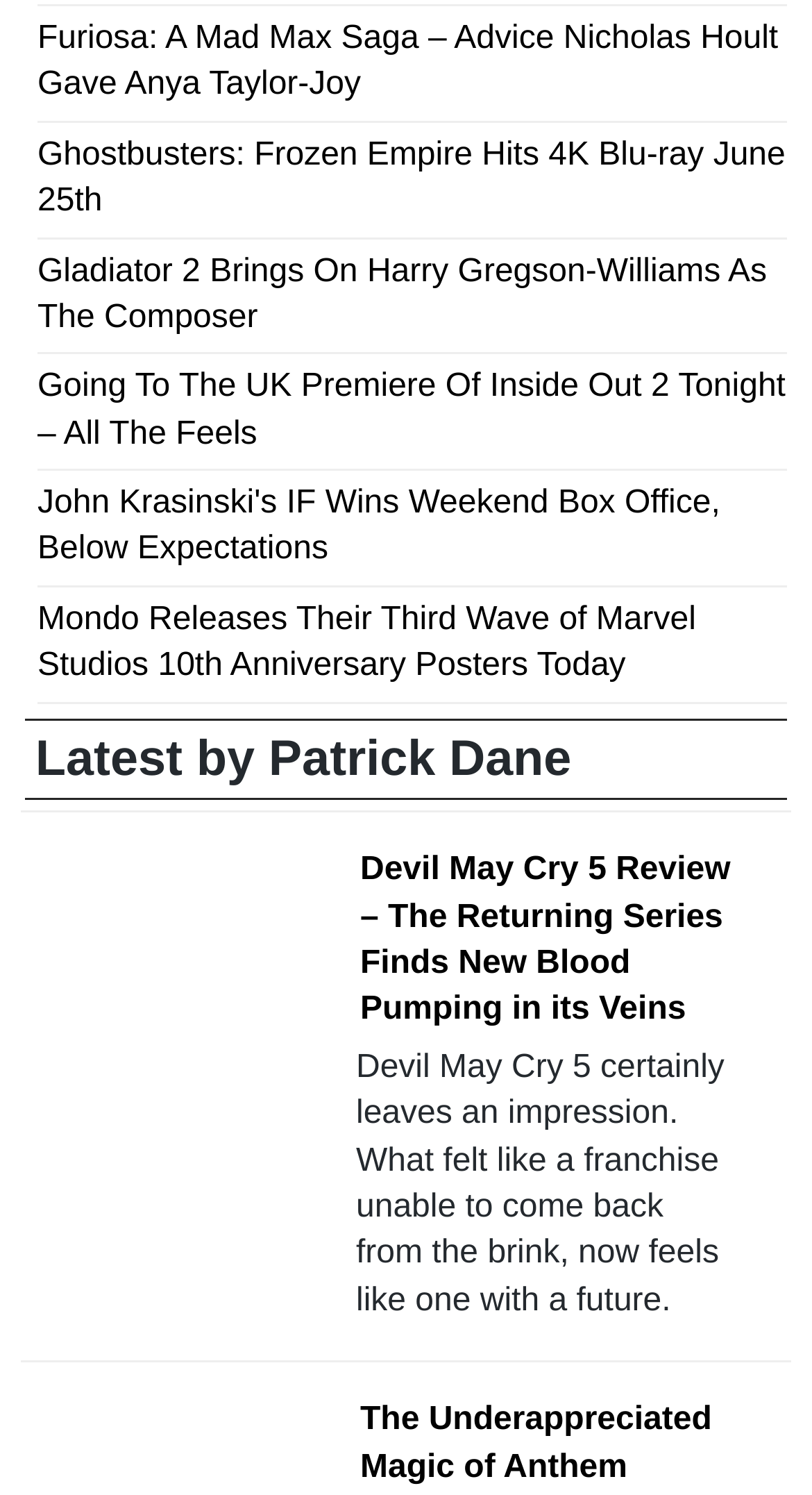Determine the bounding box coordinates for the element that should be clicked to follow this instruction: "Learn about materials and care". The coordinates should be given as four float numbers between 0 and 1, in the format [left, top, right, bottom].

None